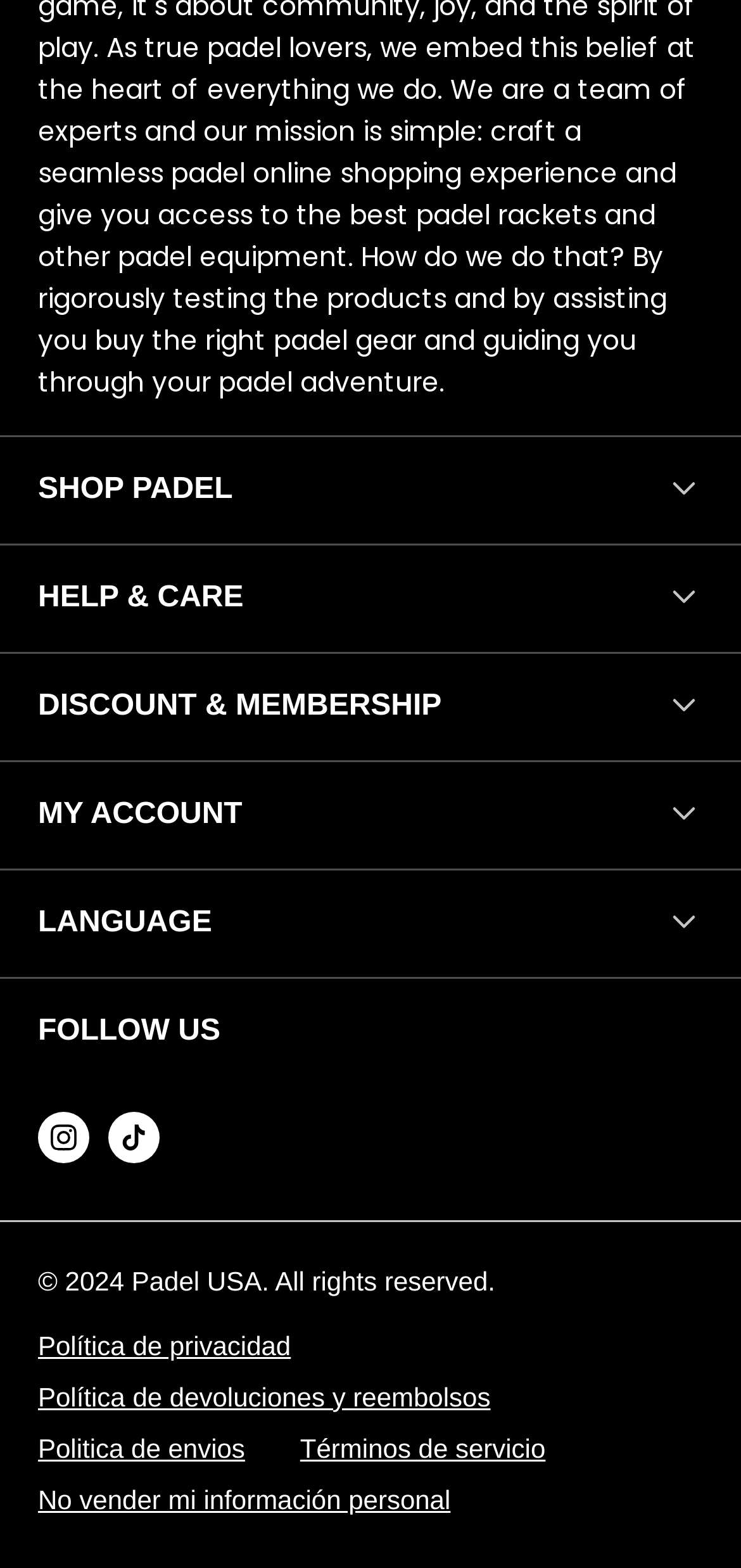Specify the bounding box coordinates for the region that must be clicked to perform the given instruction: "Click SHOP PADEL".

[0.051, 0.279, 0.949, 0.347]